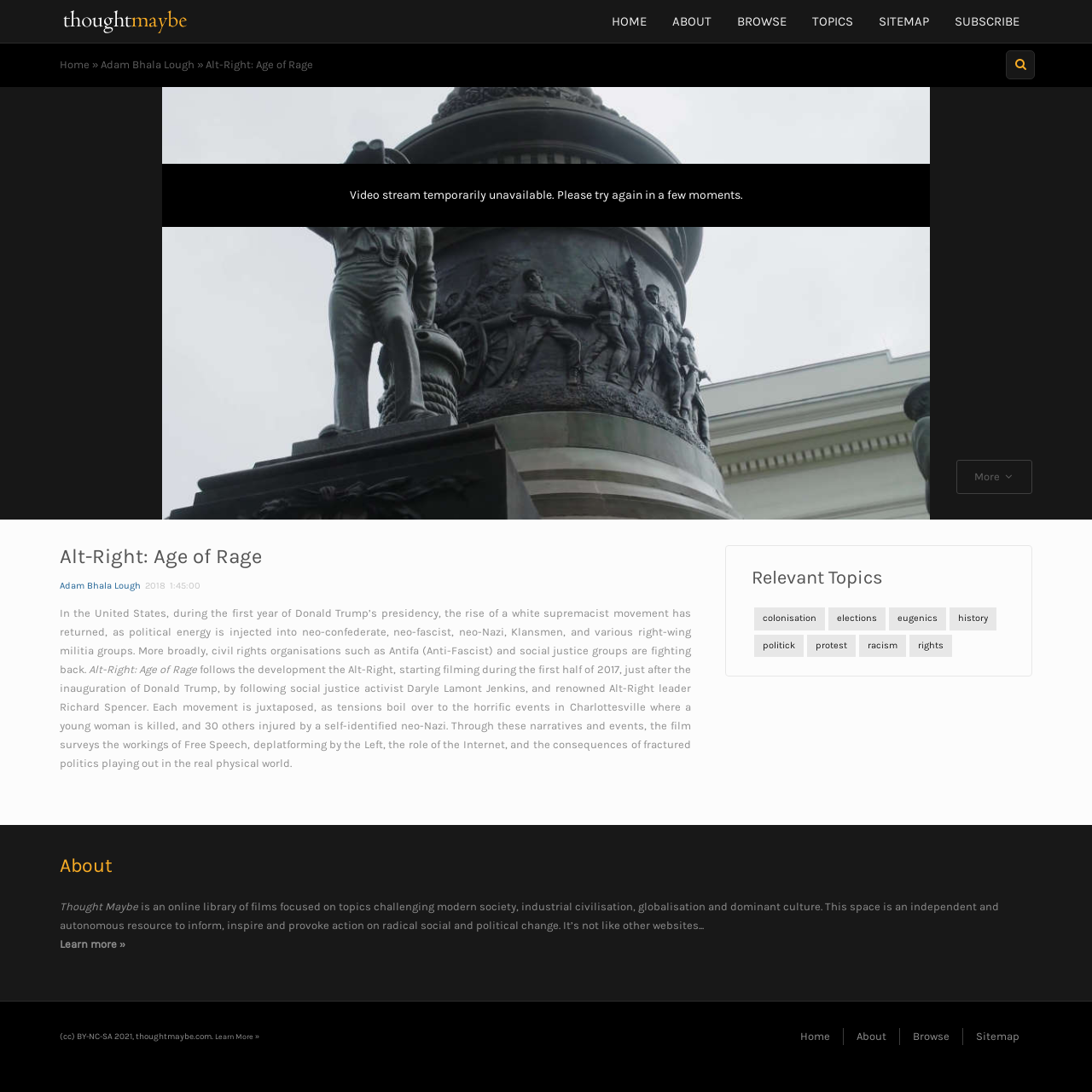What is the purpose of the website?
Kindly offer a comprehensive and detailed response to the question.

The purpose of the website is identified by the StaticText element 'is an online library of' with bounding box coordinates [0.127, 0.824, 0.23, 0.836], which is part of the 'About' section of the website.